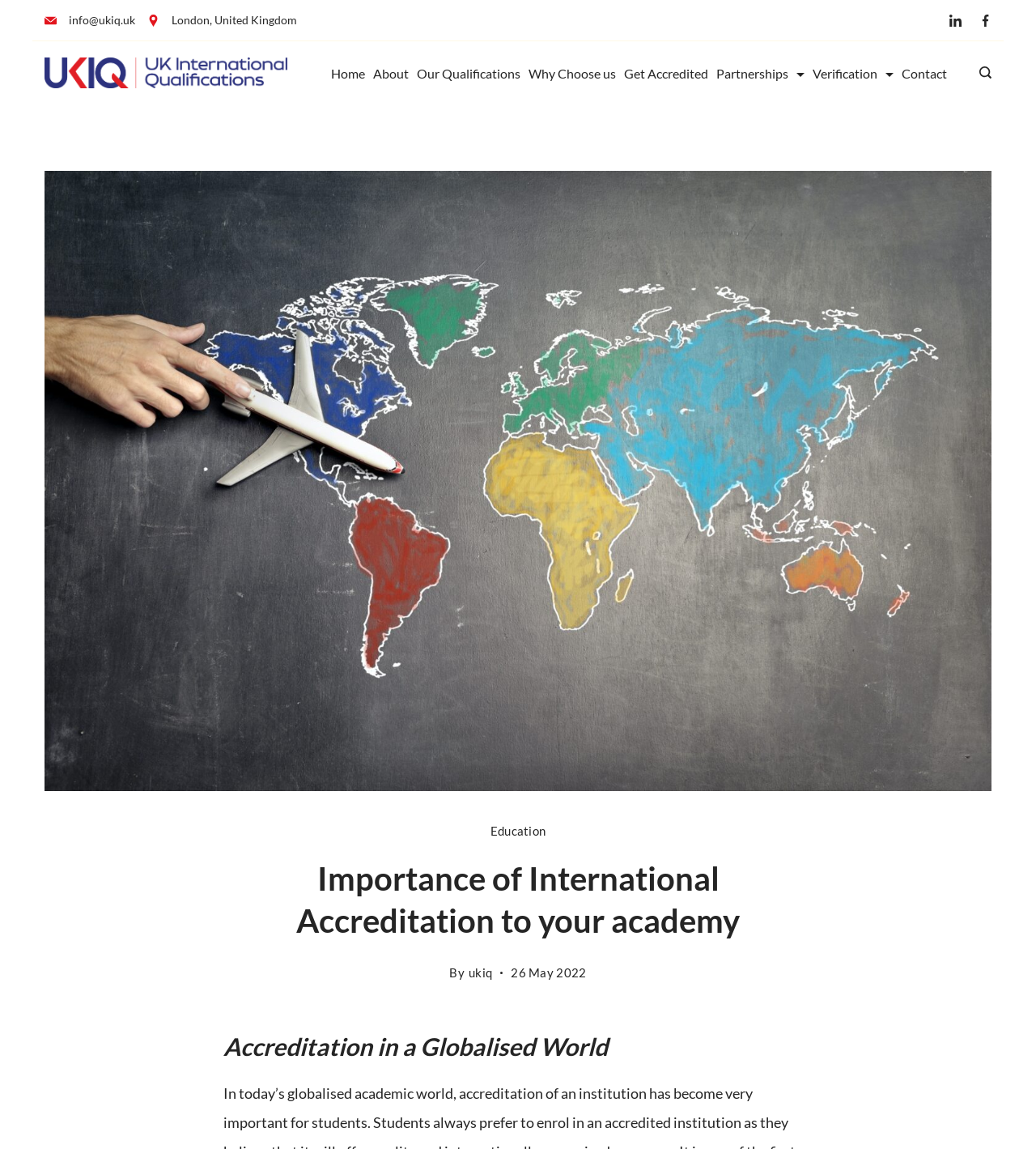Give a one-word or short phrase answer to this question: 
What is the location of UK International Qualifications?

London, United Kingdom